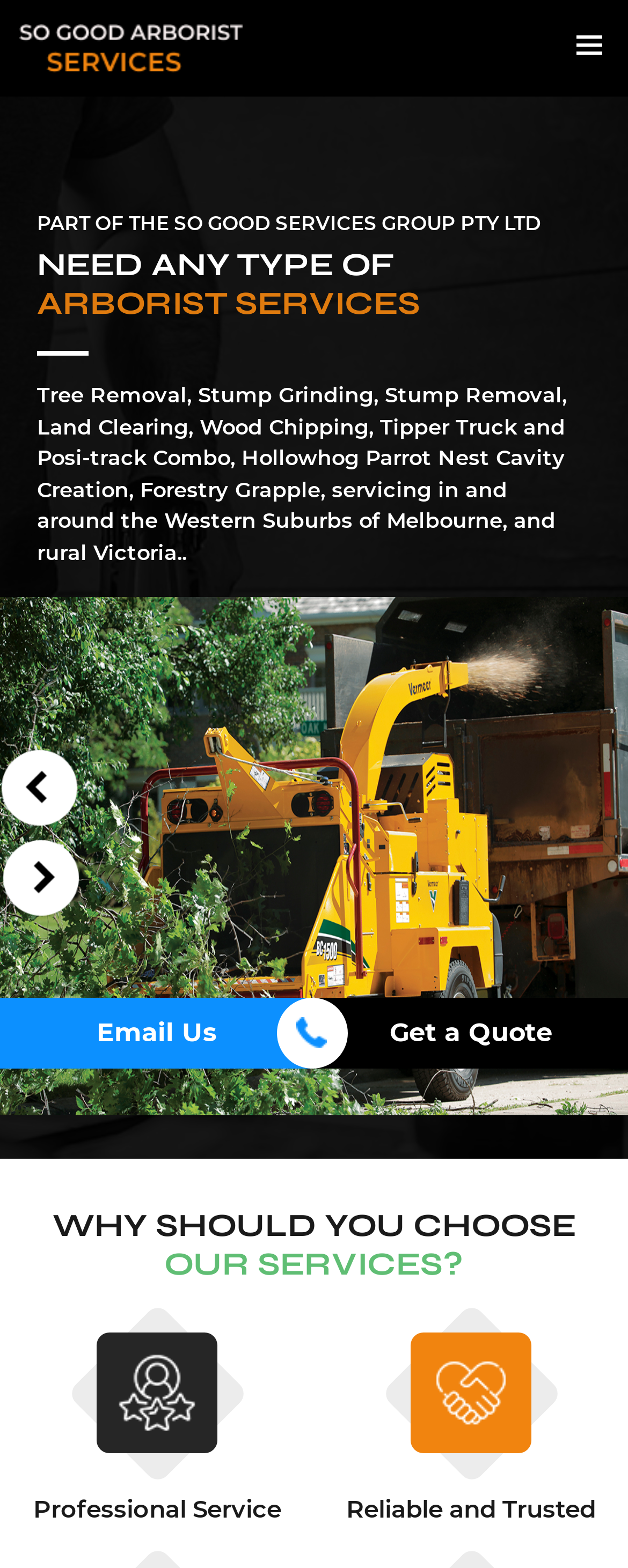Using a single word or phrase, answer the following question: 
What is the location of So Good Arborist's services?

Western Suburbs of Melbourne and rural Victoria